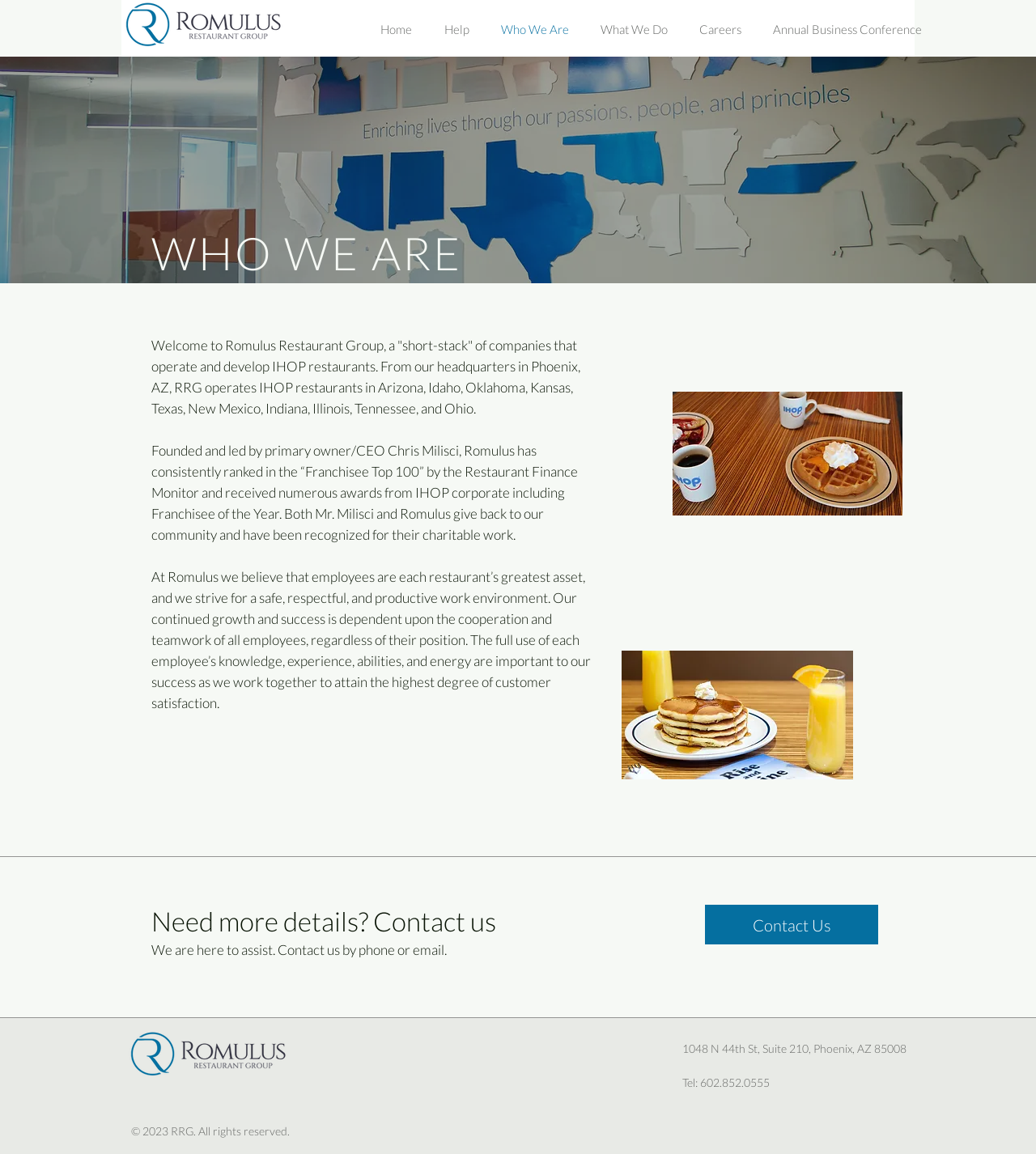Using the information shown in the image, answer the question with as much detail as possible: What is the goal of Romulus in terms of employee work environment?

According to the webpage, Romulus strives for a safe, respectful, and productive work environment, as stated in the third paragraph of the main content.